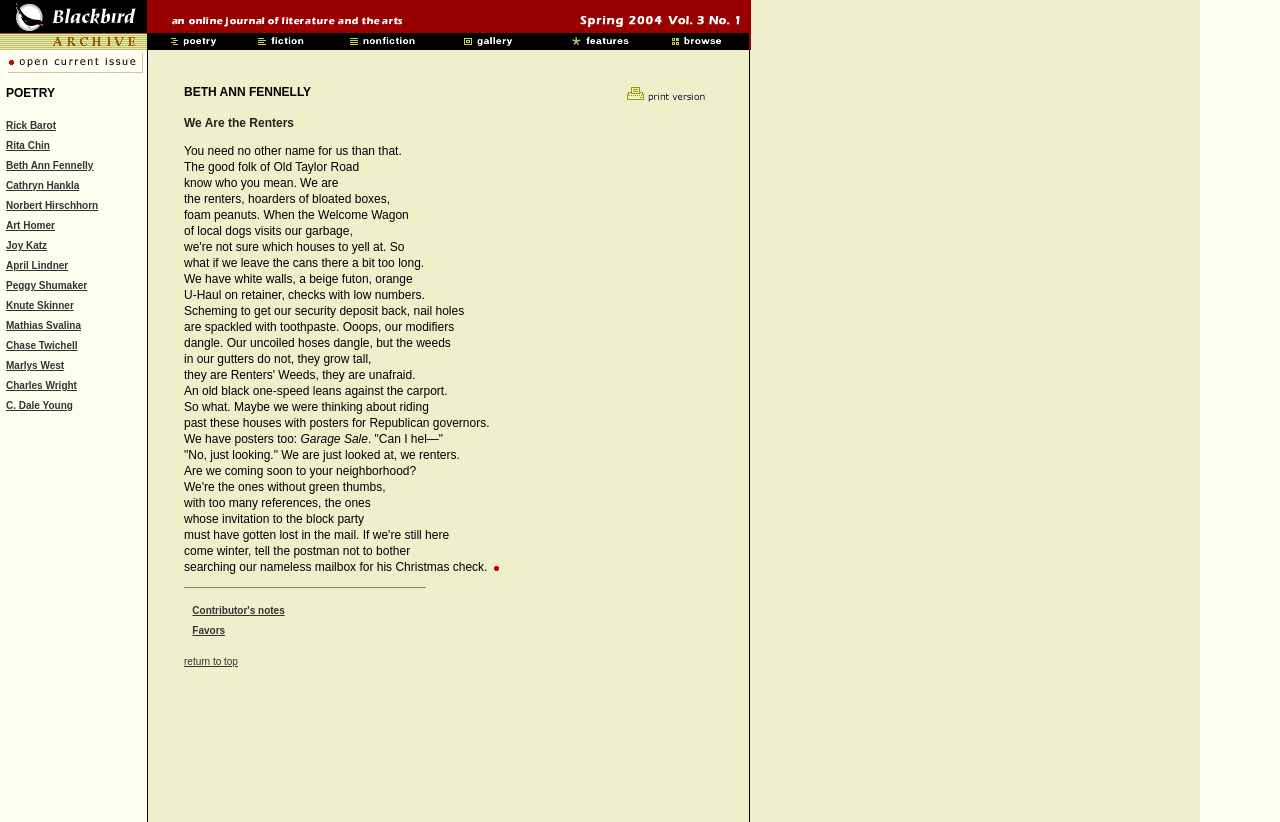Locate the bounding box coordinates of the area that needs to be clicked to fulfill the following instruction: "click the link to Beth Ann Fennelly's poetry". The coordinates should be in the format of four float numbers between 0 and 1, namely [left, top, right, bottom].

[0.005, 0.195, 0.073, 0.208]